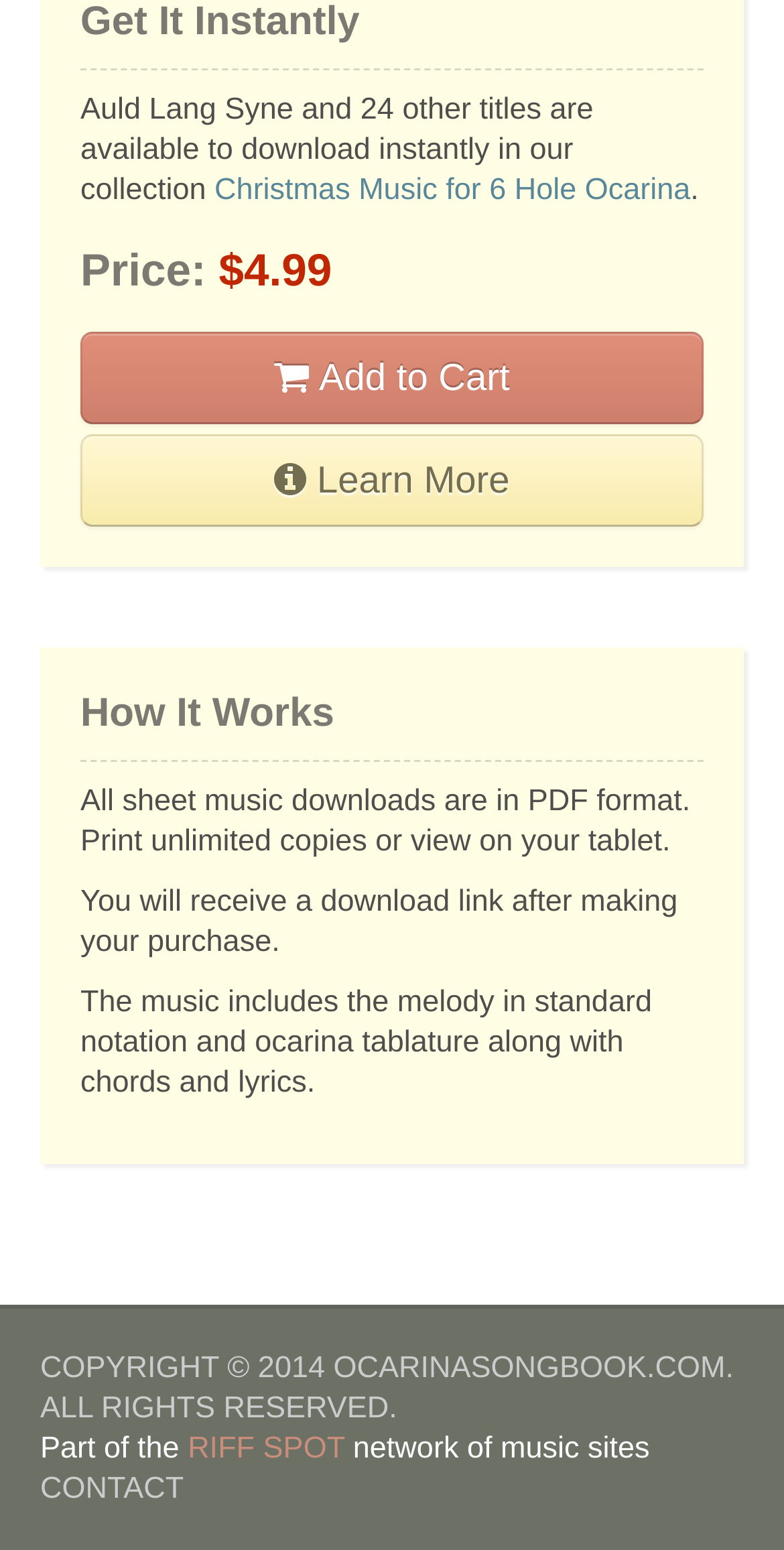How many titles are available to download instantly in the collection?
Utilize the image to construct a detailed and well-explained answer.

The website mentions that 'Auld Lang Syne and 24 other titles are available to download instantly in our collection', which implies that there are a total of 25 titles available.